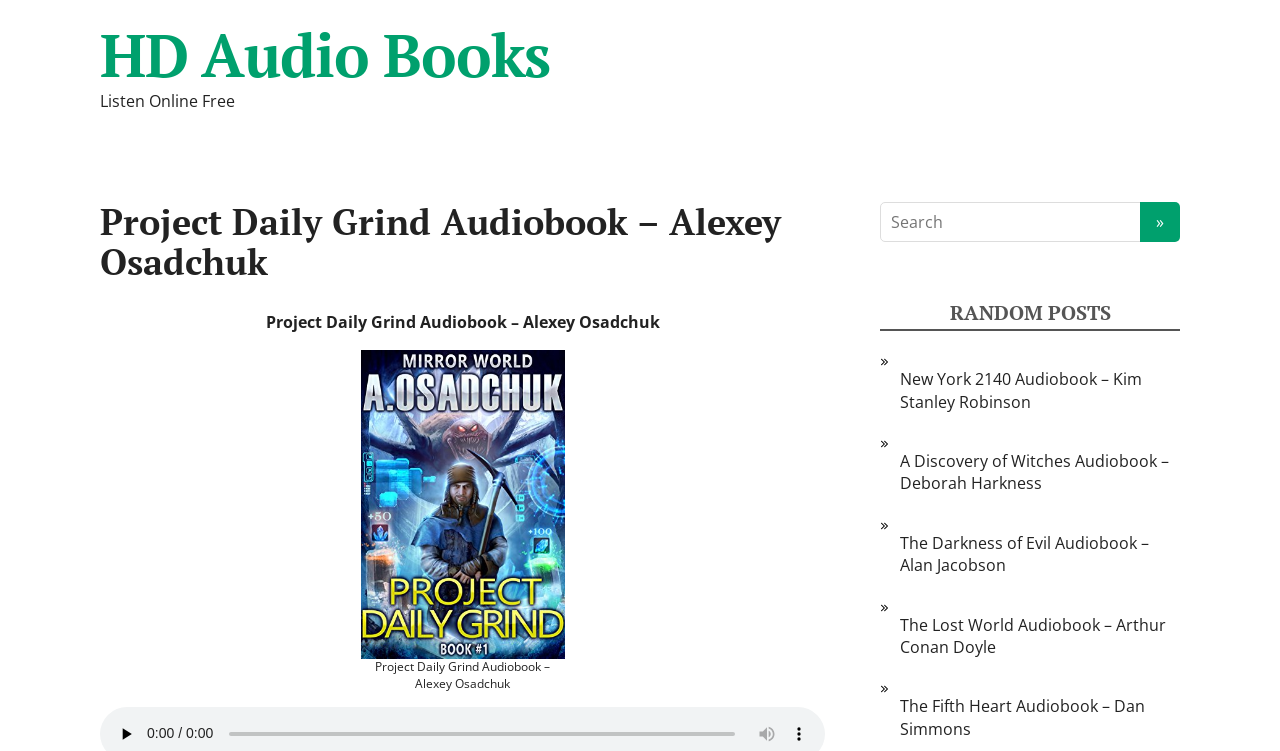Indicate the bounding box coordinates of the element that needs to be clicked to satisfy the following instruction: "Subscribe to the newsletter". The coordinates should be four float numbers between 0 and 1, i.e., [left, top, right, bottom].

None